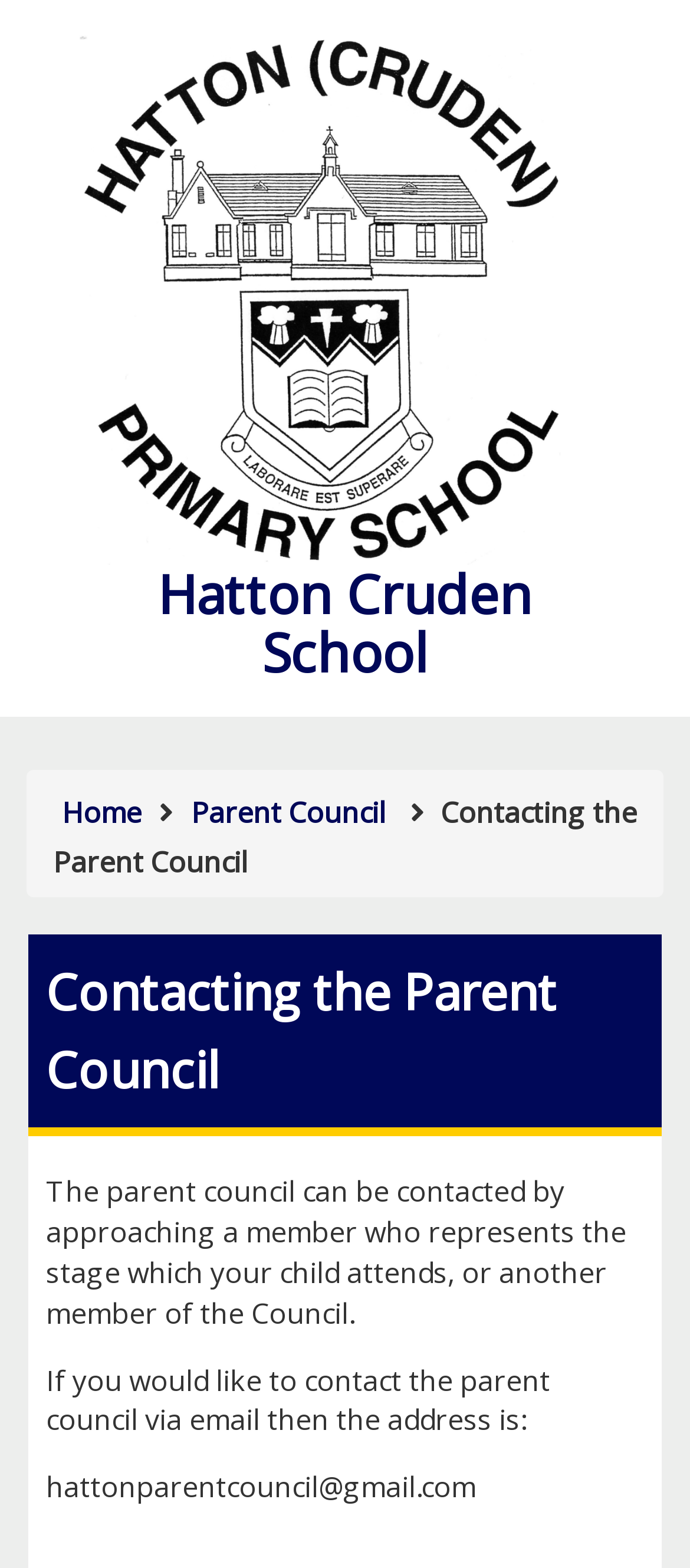What is the name of the school?
Refer to the image and give a detailed response to the question.

The name of the school can be found in the heading at the top of the webpage, which is 'Hatton Cruden School'.